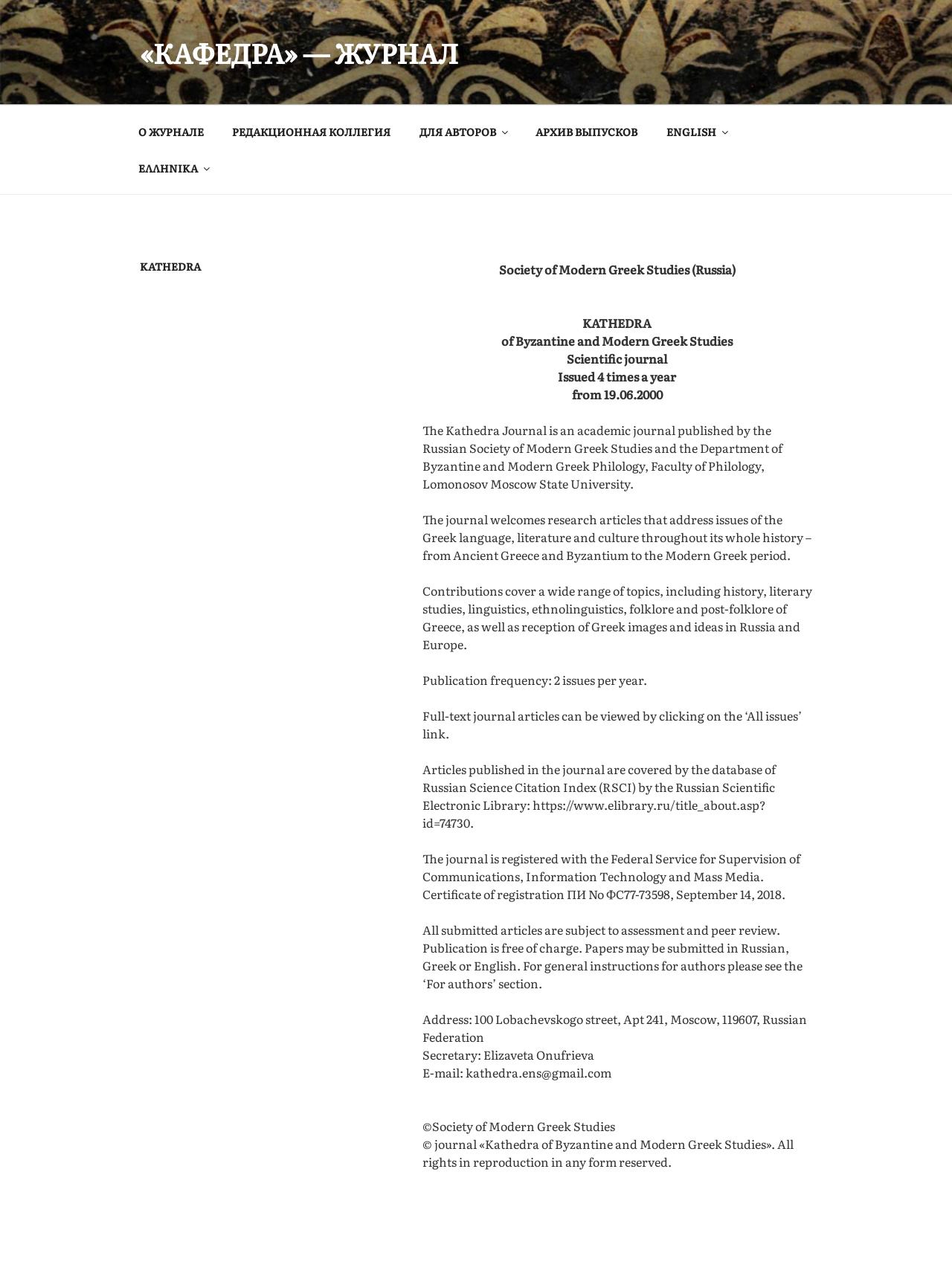What is the language of the journal?
Using the details shown in the screenshot, provide a comprehensive answer to the question.

The language of the journal can be inferred from the section that says 'Papers may be submitted in Russian, Greek or English.' This information is present in the section that provides instructions for authors.